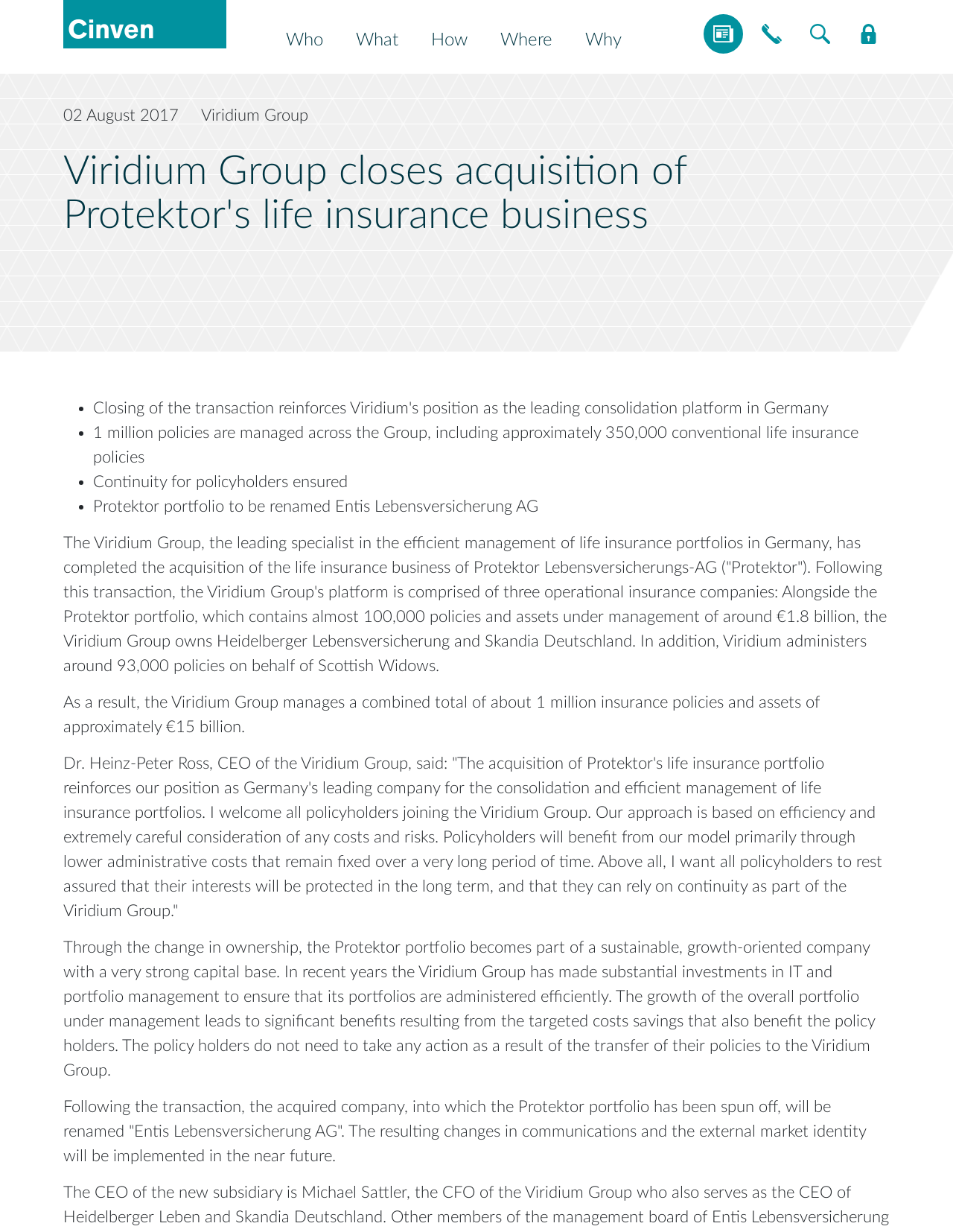Please find the bounding box coordinates of the element that must be clicked to perform the given instruction: "Click on the 'News' link". The coordinates should be four float numbers from 0 to 1, i.e., [left, top, right, bottom].

[0.738, 0.011, 0.781, 0.044]